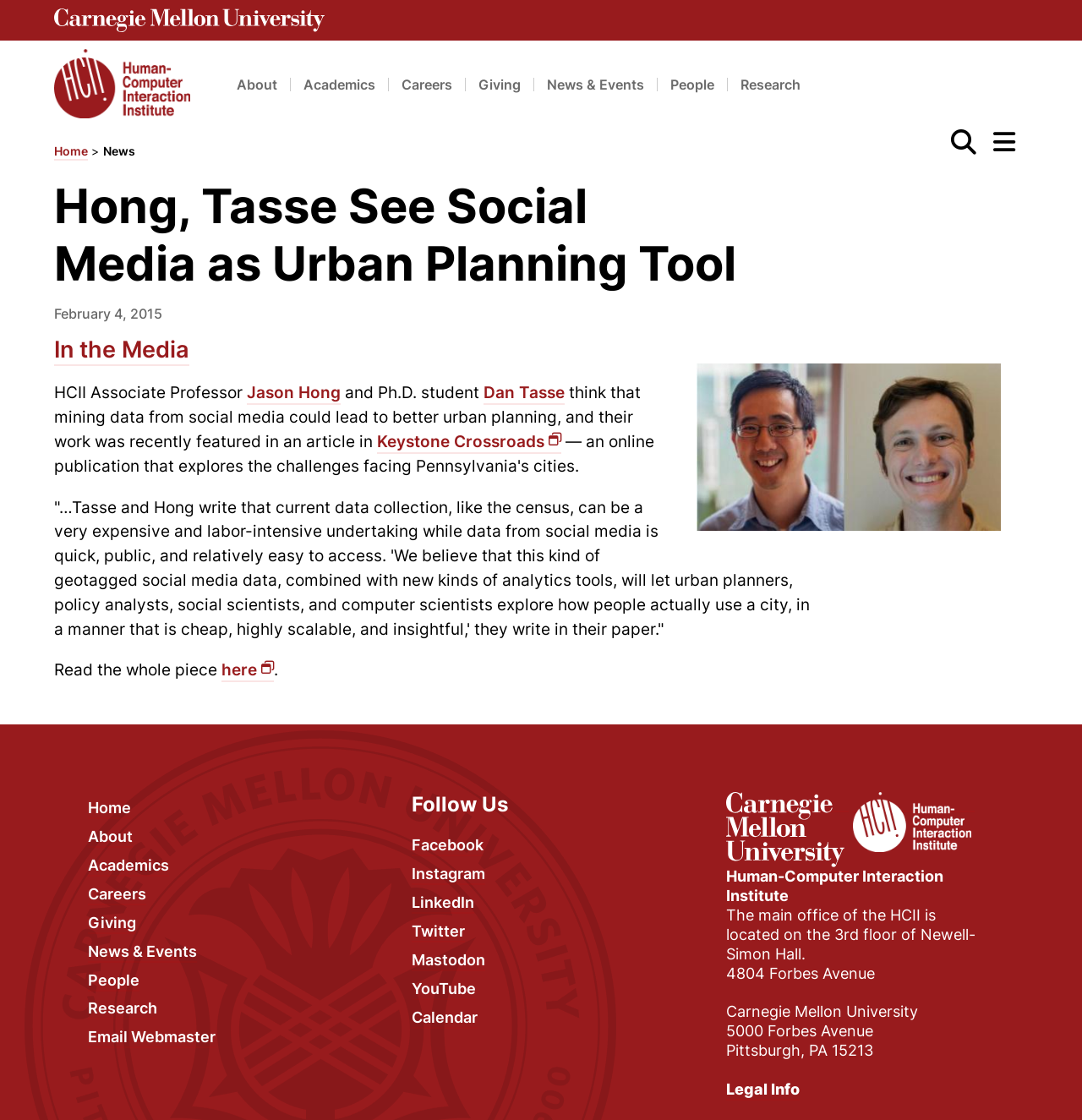Analyze the image and answer the question with as much detail as possible: 
What is the topic of the article?

I inferred the topic by reading the text 'Hong, Tasse See Social Media as Urban Planning Tool' which is a heading element on the webpage, and also by understanding the context of the article.